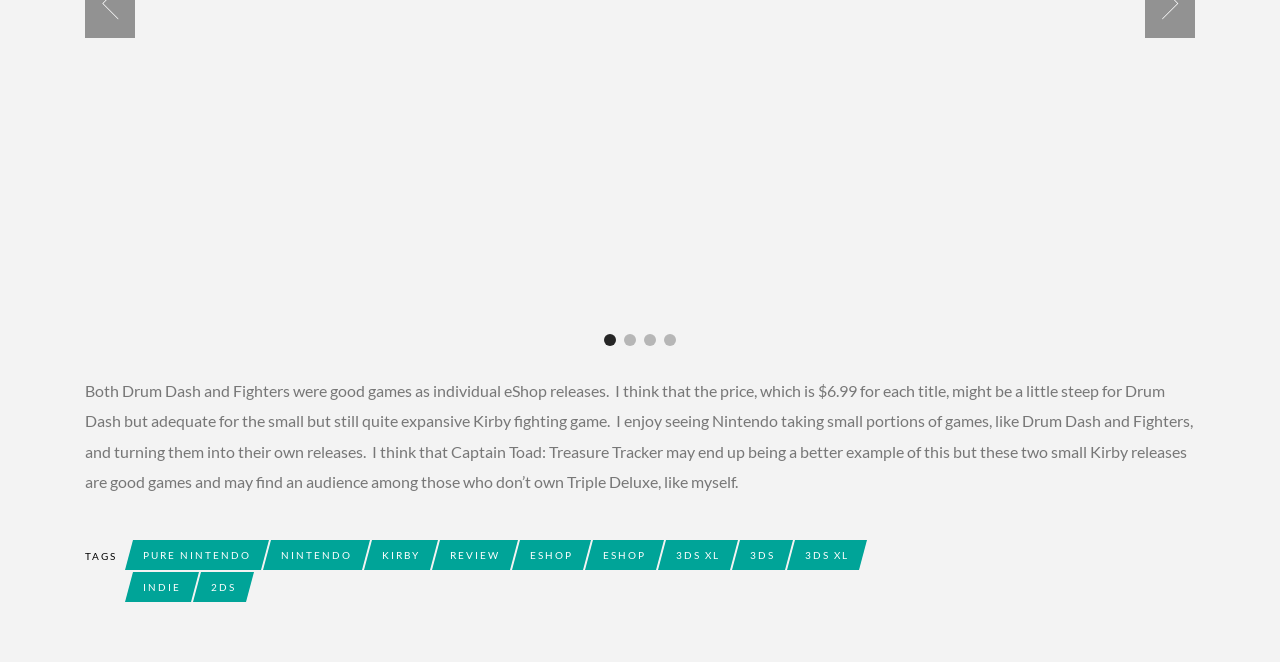What is the name of the Nintendo console mentioned?
Please answer the question with a detailed and comprehensive explanation.

The text mentions '3DS XL' as one of the Nintendo consoles, along with '2DS' and '3DS'.